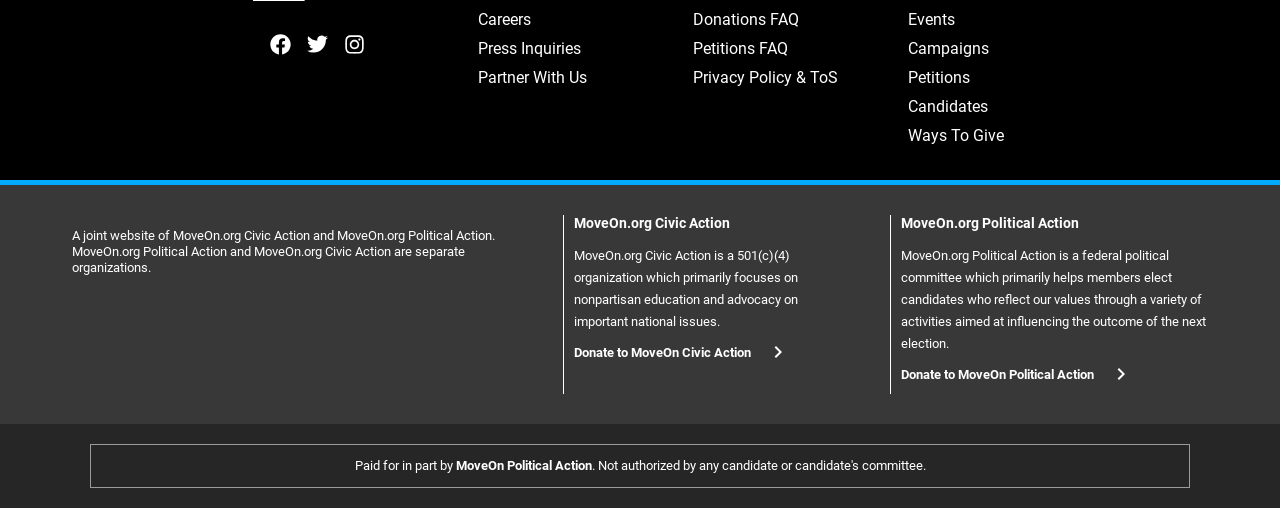Find the bounding box coordinates of the clickable area required to complete the following action: "View MoveOn.org Political Action".

[0.704, 0.424, 0.944, 0.457]